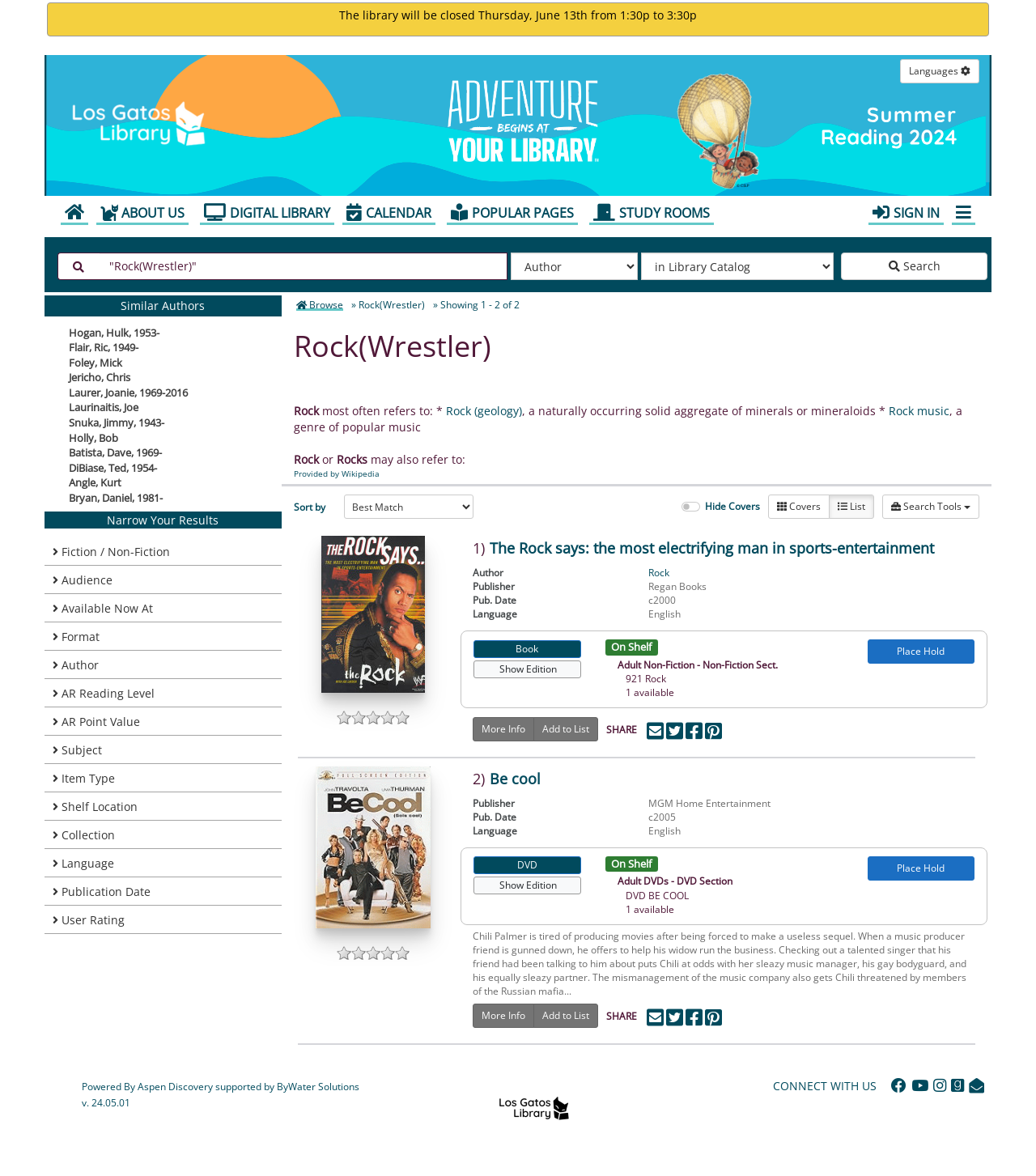Pinpoint the bounding box coordinates for the area that should be clicked to perform the following instruction: "Sign in".

[0.838, 0.167, 0.911, 0.191]